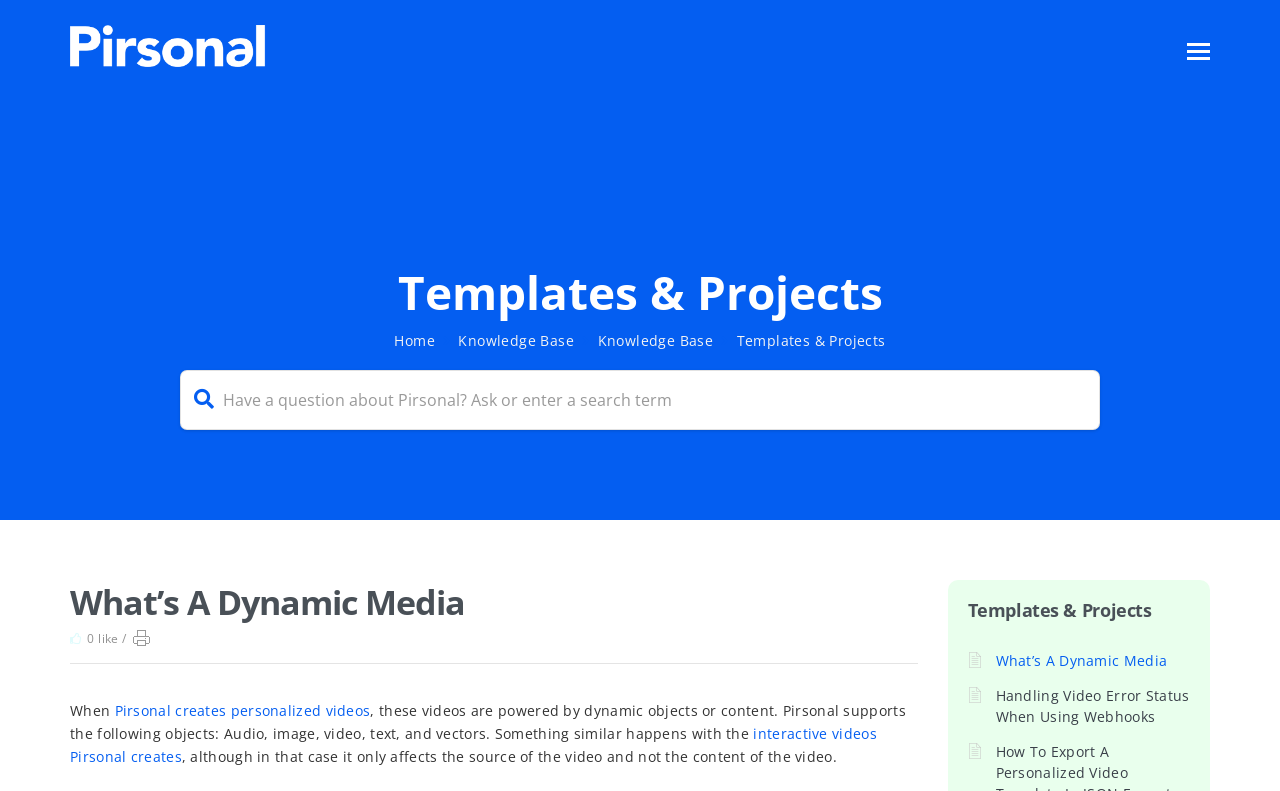Determine the bounding box coordinates for the region that must be clicked to execute the following instruction: "Search for a term in the textbox".

[0.141, 0.468, 0.859, 0.544]